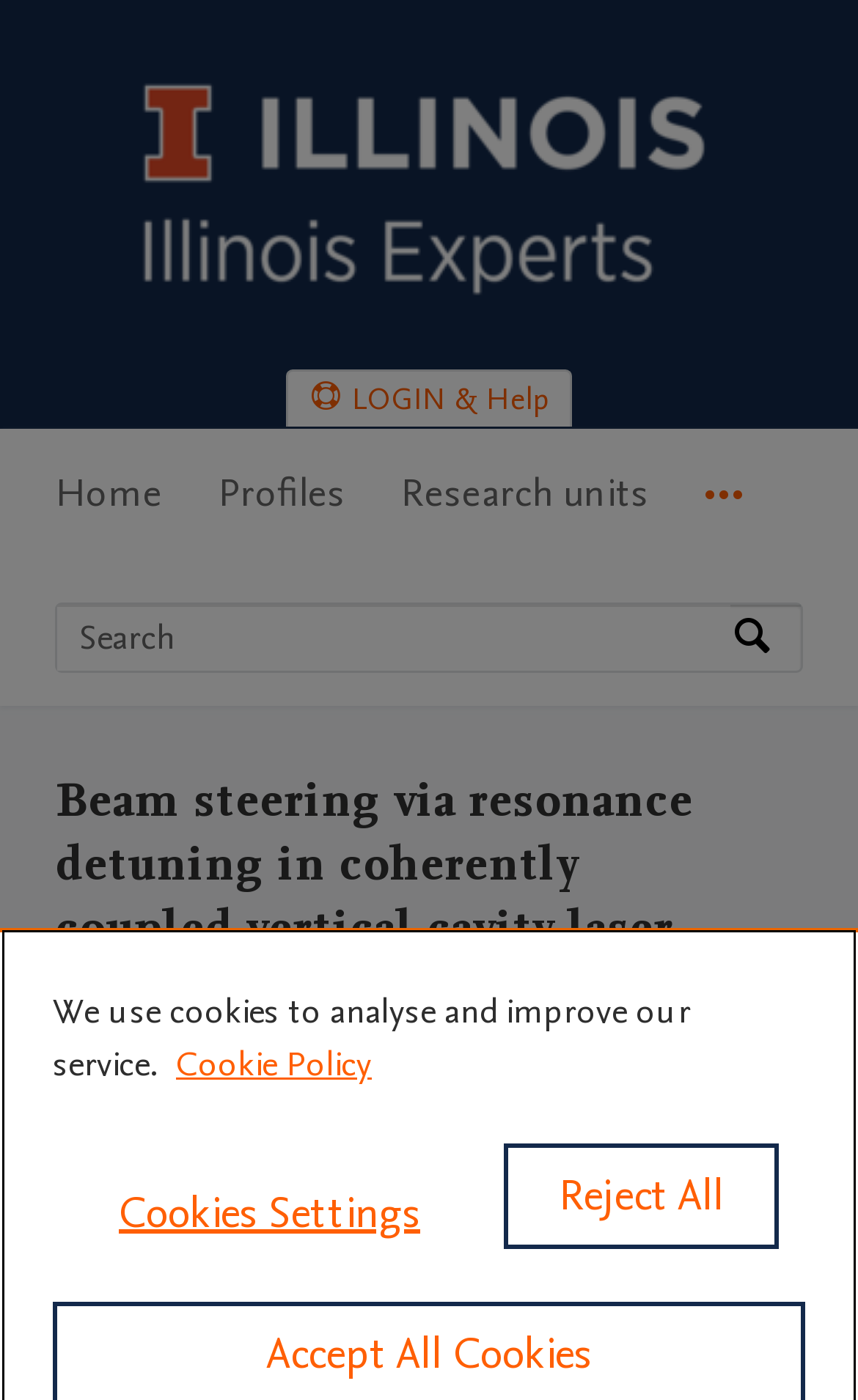Pinpoint the bounding box coordinates of the area that should be clicked to complete the following instruction: "View research output". The coordinates must be given as four float numbers between 0 and 1, i.e., [left, top, right, bottom].

[0.064, 0.937, 0.303, 0.967]